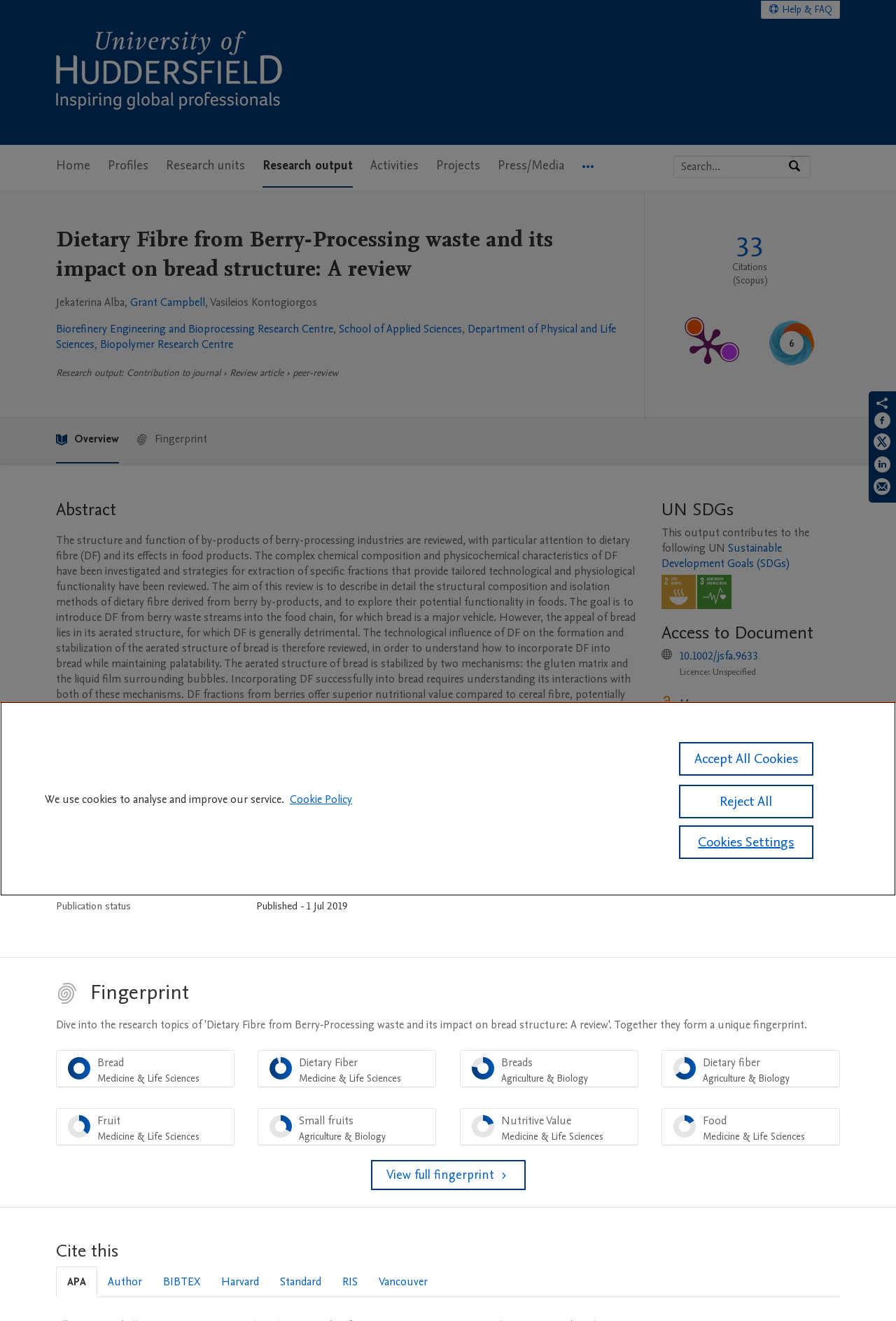Please identify the bounding box coordinates of the element's region that needs to be clicked to fulfill the following instruction: "Read the abstract". The bounding box coordinates should consist of four float numbers between 0 and 1, i.e., [left, top, right, bottom].

[0.062, 0.377, 0.712, 0.395]